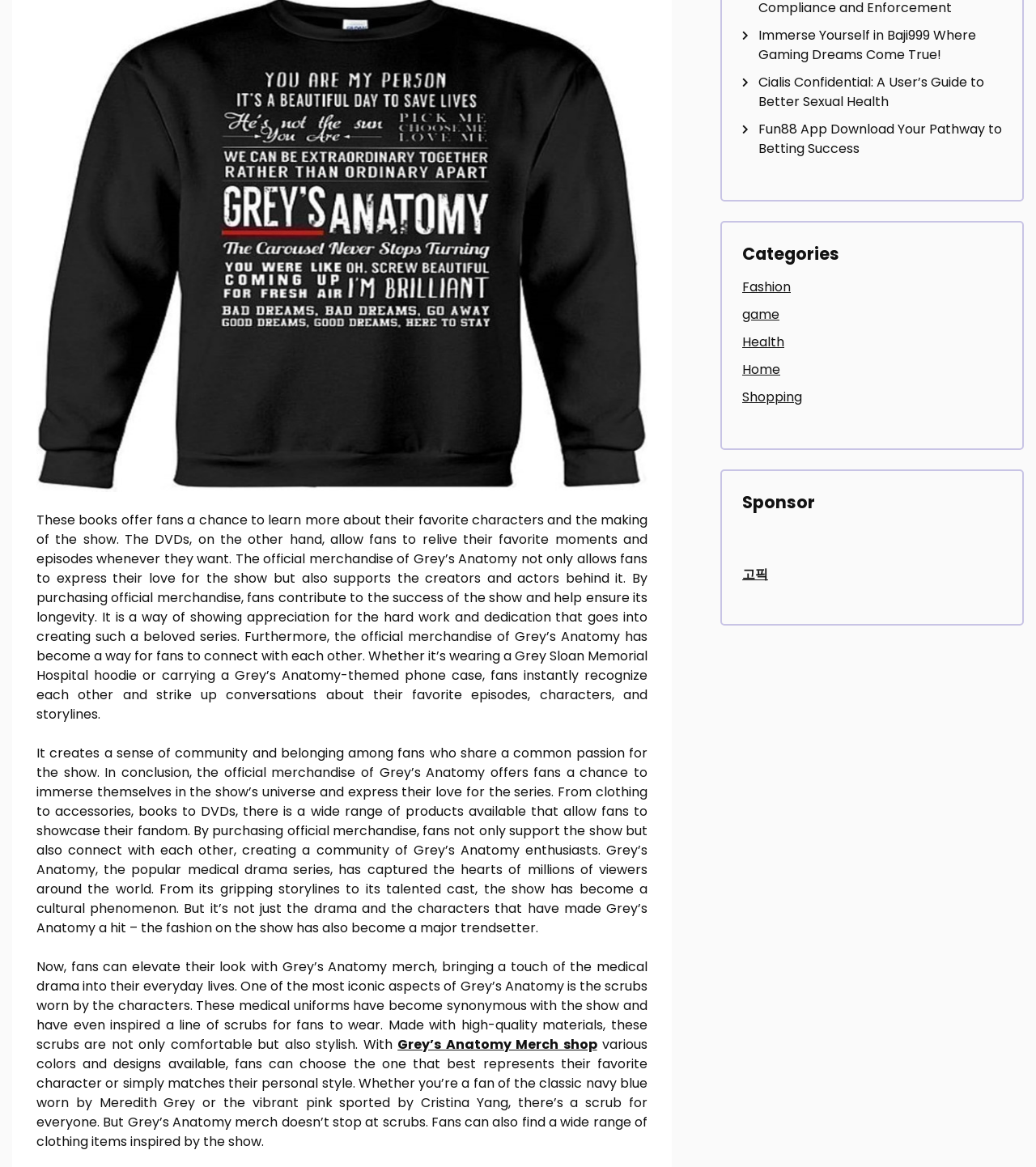Provide the bounding box coordinates for the specified HTML element described in this description: "parent_node: Skip to content". The coordinates should be four float numbers ranging from 0 to 1, in the format [left, top, right, bottom].

[0.945, 0.395, 0.977, 0.423]